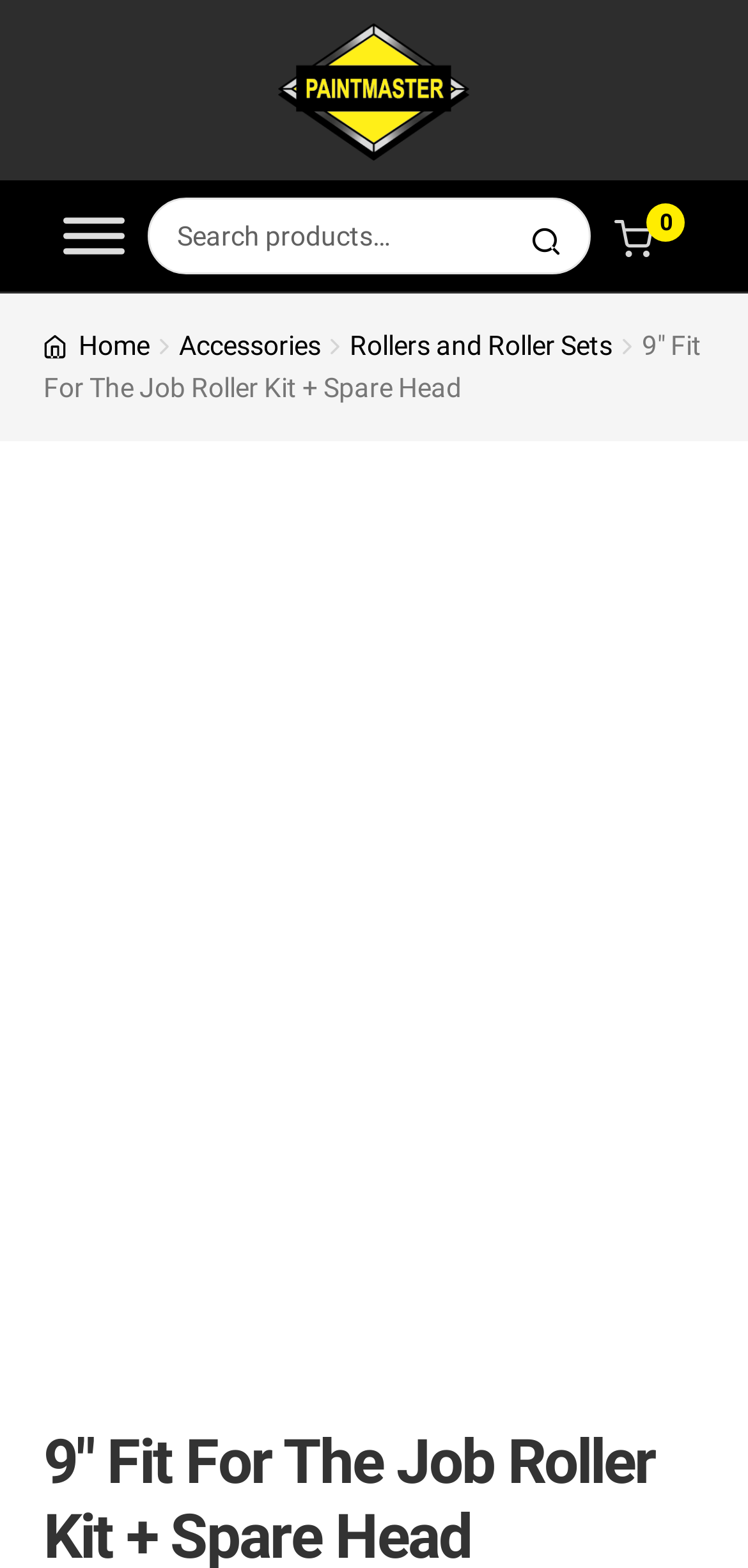Locate the bounding box for the described UI element: "alt="Paintmaster Logo"". Ensure the coordinates are four float numbers between 0 and 1, formatted as [left, top, right, bottom].

[0.372, 0.015, 0.628, 0.103]